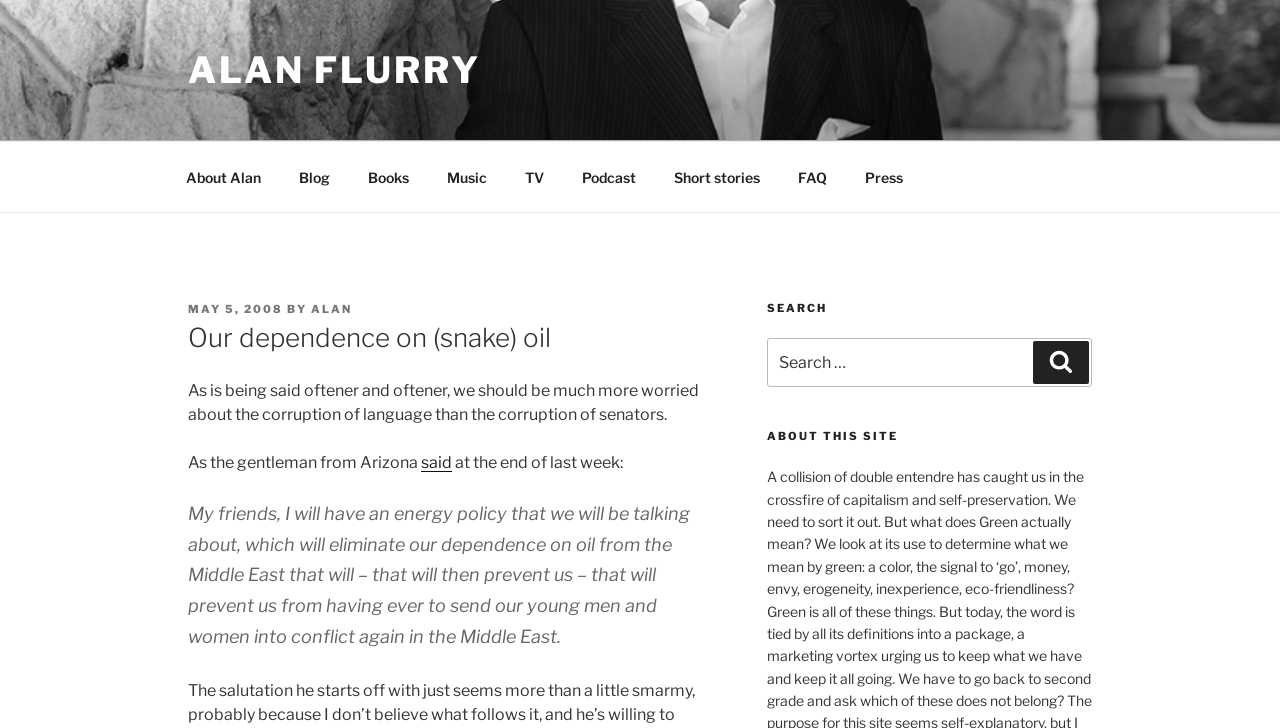What is the purpose of the search box?
Give a detailed response to the question by analyzing the screenshot.

I found a search box with a label 'Search for:' and a button 'Search', which suggests that the purpose of the search box is to search the site for specific content.